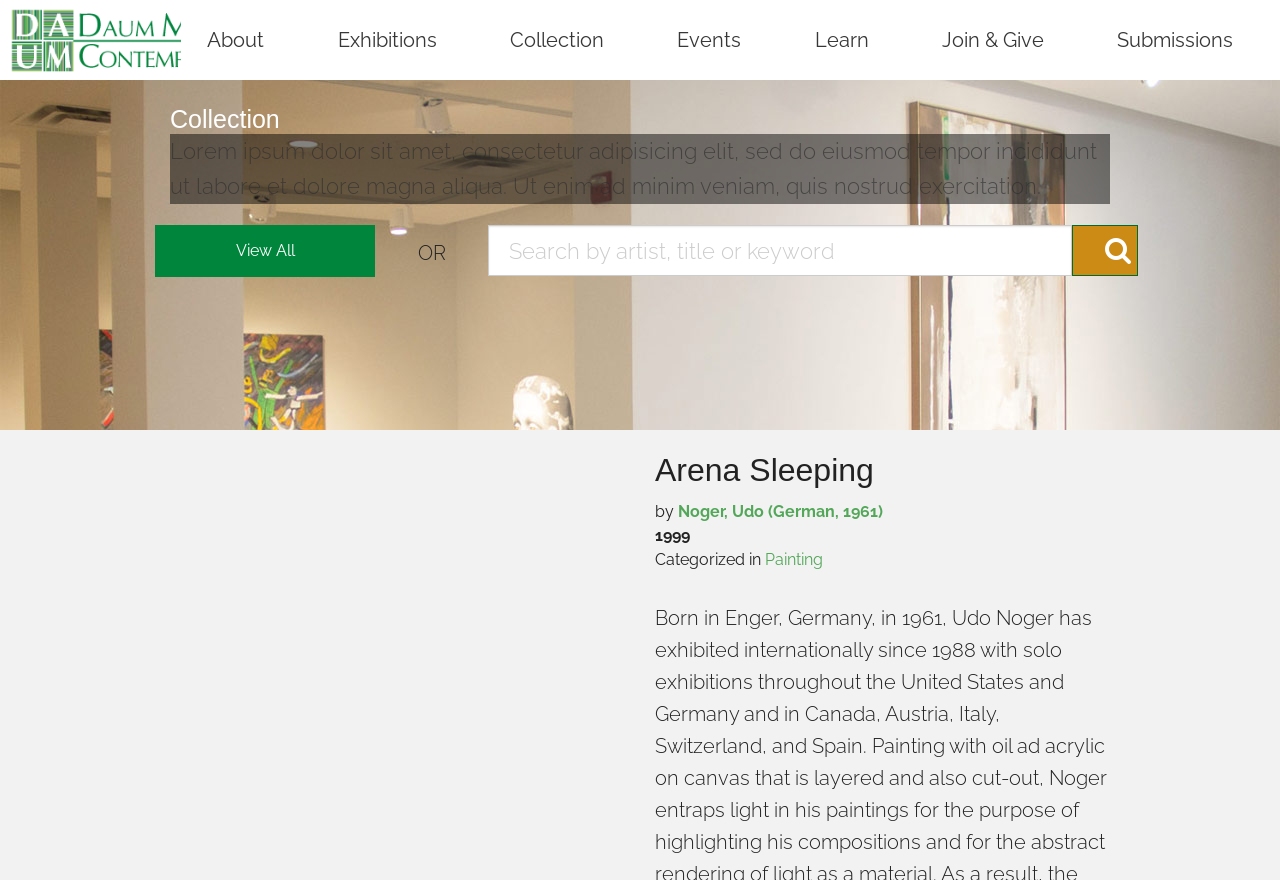Answer this question using a single word or a brief phrase:
How many links are there in the 'Exhibitions' section?

4